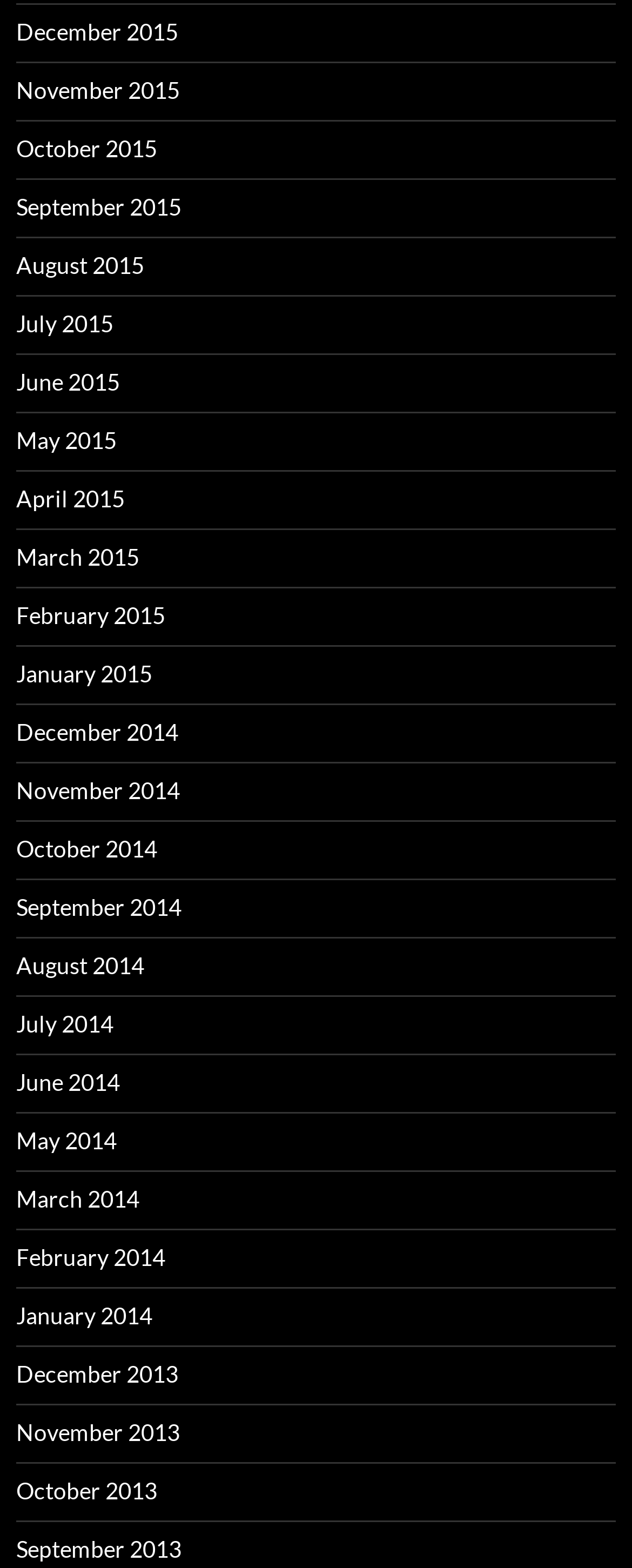Please find the bounding box for the UI element described by: "August 2015".

[0.026, 0.16, 0.228, 0.178]